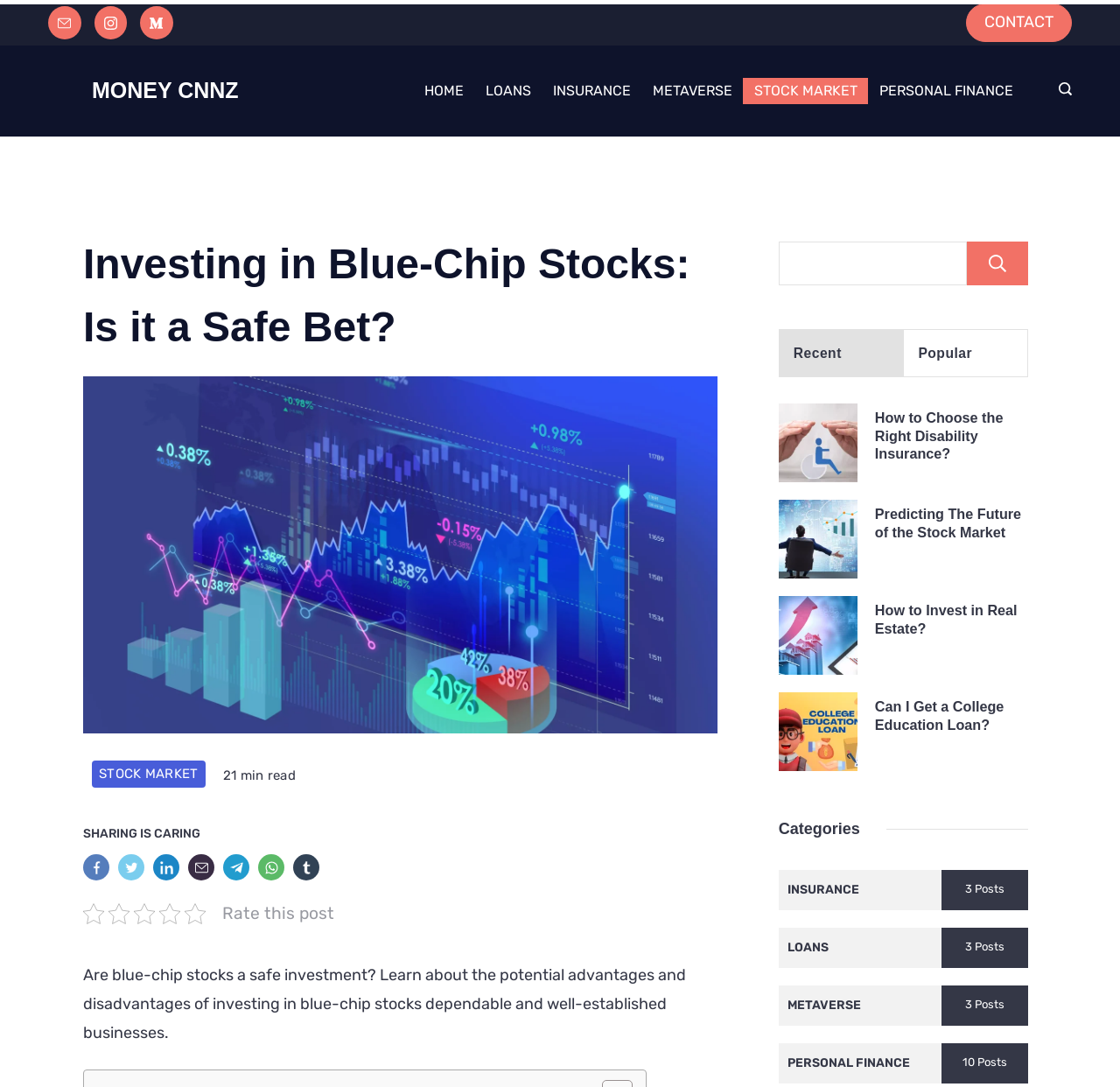Write an elaborate caption that captures the essence of the webpage.

This webpage is about investing in blue-chip stocks, with a focus on whether they are a safe investment. The page has a prominent header section at the top, which includes a progress bar, social media links, and a logo. Below the header, there is a main content section that features a large heading, "Investing in Blue-Chip Stocks: Is it a Safe Bet?", accompanied by a figure and a caption.

To the right of the main content section, there is a sidebar that contains various links and categories. The links include "HOME", "LOANS", "INSURANCE", "METAVERSE", "STOCK MARKET", and "PERSONAL FINANCE". There is also a search bar and a section labeled "Recent" and "Popular", which appears to feature recent and popular posts.

The main content section also includes a paragraph of text that summarizes the potential advantages and disadvantages of investing in blue-chip stocks. Below this text, there are several links to social media platforms, including Facebook, Twitter, LinkedIn, and others.

Further down the page, there are several sections that feature links to other articles, including "How to Choose the Right Disability Insurance?", "Predicting The Future of the Stock Market", "How to Invest in Real Estate?", and "Can I Get a College Education Loan?". Each of these sections includes a heading, a link, and an image.

At the bottom of the page, there is a section labeled "Categories", which includes links to various categories, including "INSURANCE", "LOANS", "METAVERSE", and "PERSONAL FINANCE".